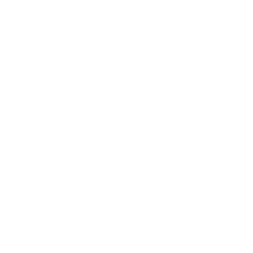Examine the image carefully and respond to the question with a detailed answer: 
What is the purpose of the icon on the webpage?

The icon is positioned next to promotional details on the webpage, and its purpose is to enhance the overall presentation of the product, emphasizing the effectiveness of the associated items and promising rapid improvements in lifestyle and health when combined with specific lifestyle changes.